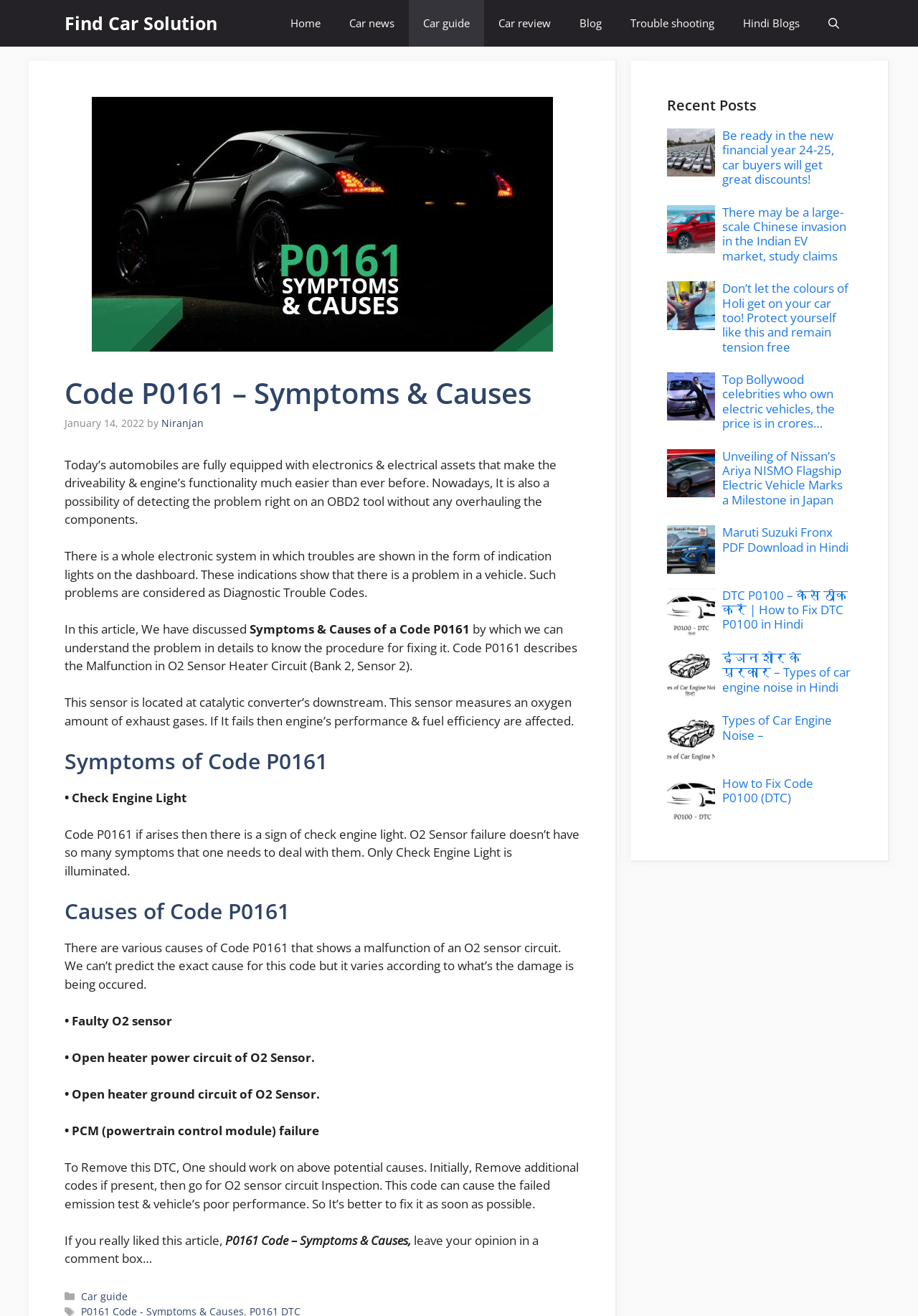What is the topic of the article?
Give a one-word or short phrase answer based on the image.

Code P0161